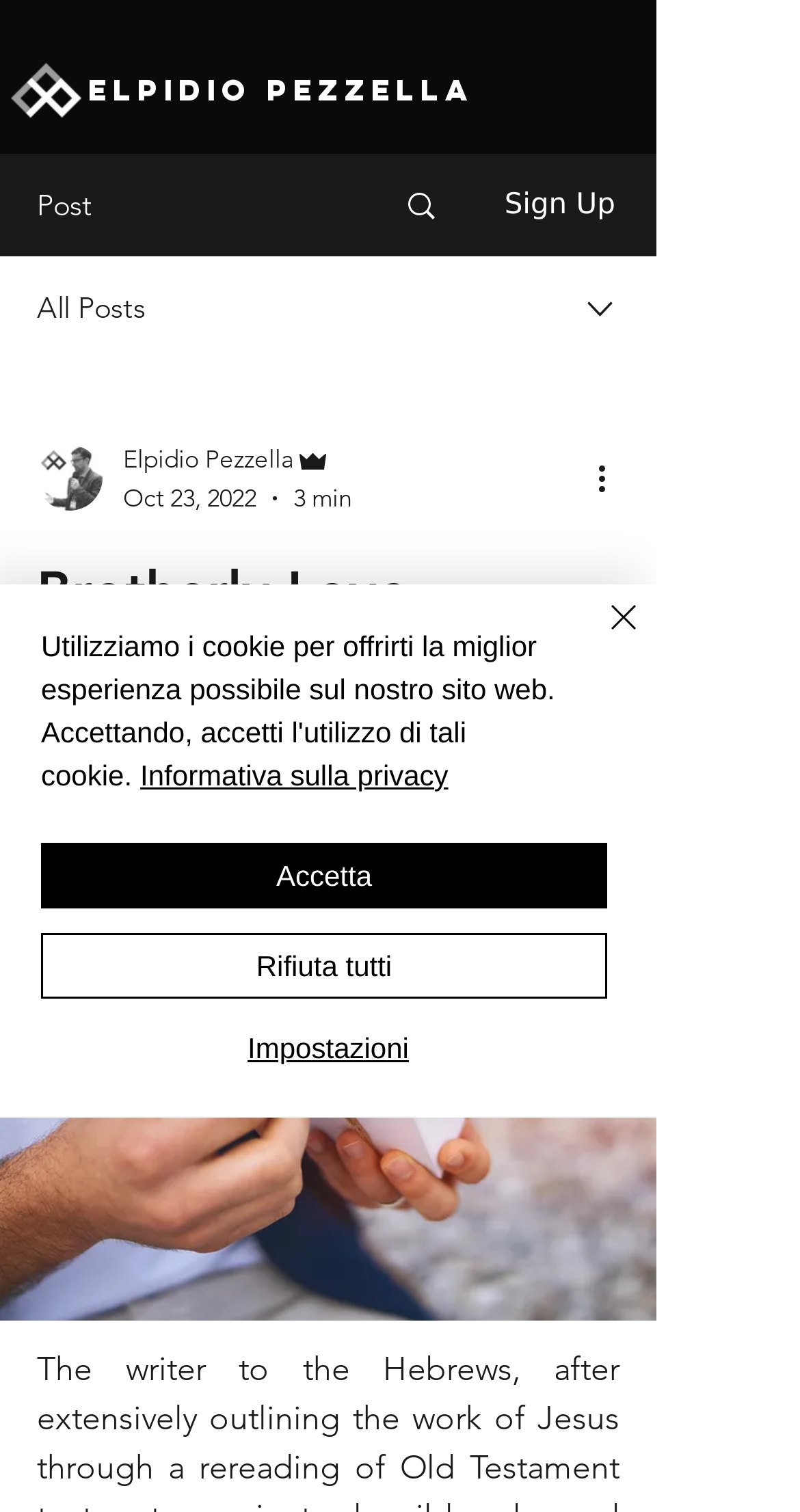Please specify the bounding box coordinates of the clickable region to carry out the following instruction: "Visit LawnWorld". The coordinates should be four float numbers between 0 and 1, in the format [left, top, right, bottom].

None